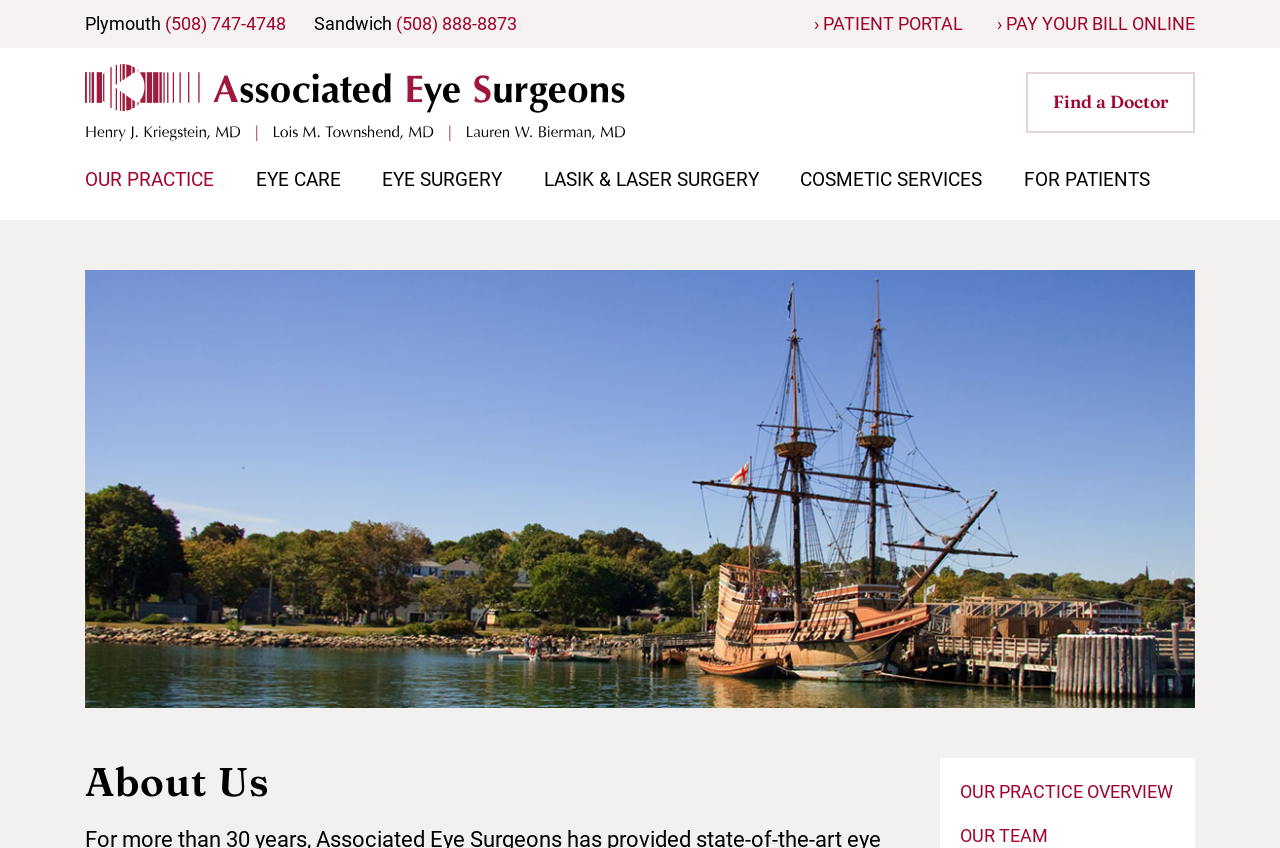Kindly determine the bounding box coordinates for the area that needs to be clicked to execute this instruction: "Click the Associated Eye Surgeons link".

[0.066, 0.108, 0.488, 0.131]